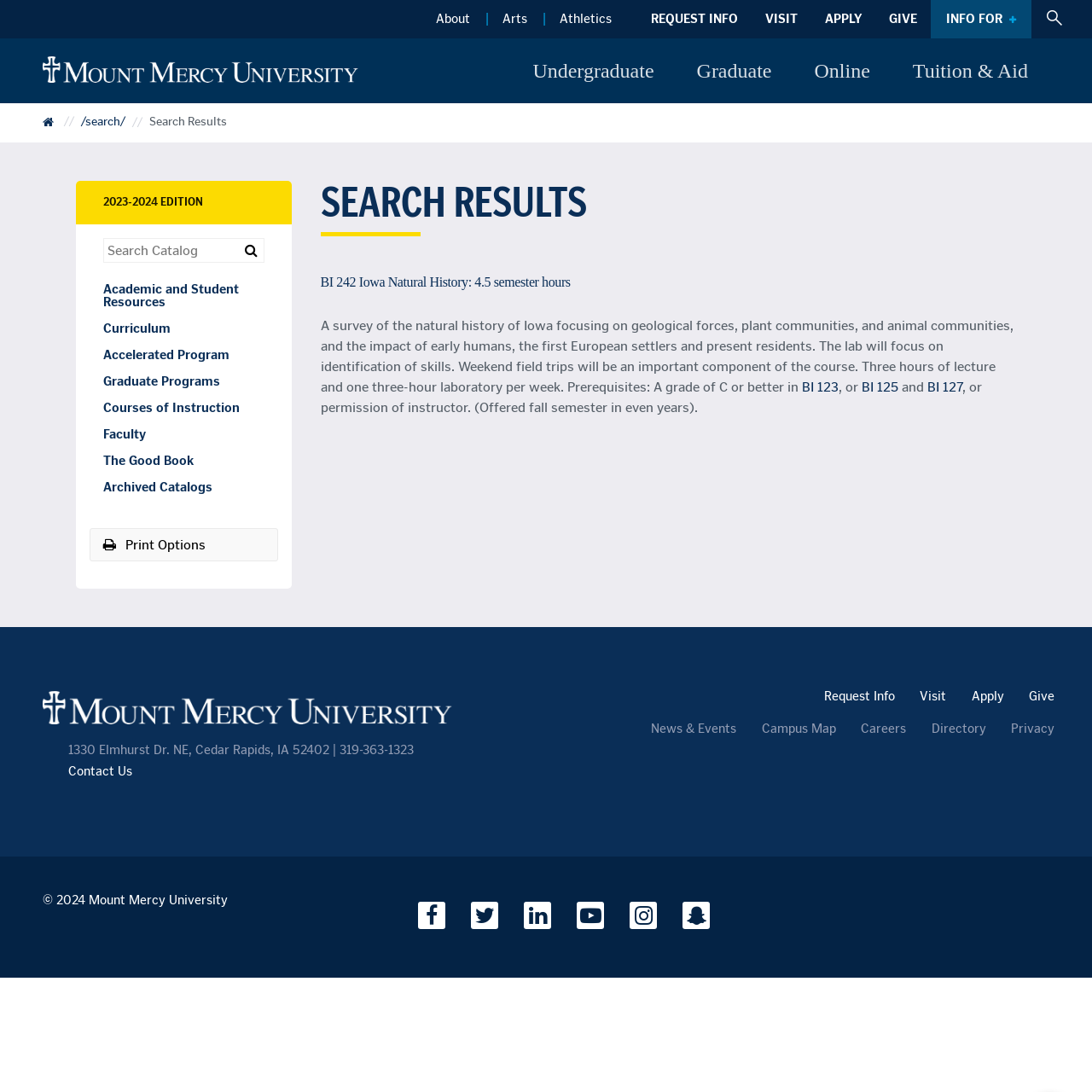How many links are there in the 'Primary' navigation?
Answer the question in a detailed and comprehensive manner.

The 'Primary' navigation is located in the middle of the webpage, and it contains 8 links: 'Academic and Student Resources', 'Curriculum', 'Accelerated Program', 'Graduate Programs', 'Courses of Instruction', 'Faculty', 'The Good Book', and 'Archived Catalogs'.